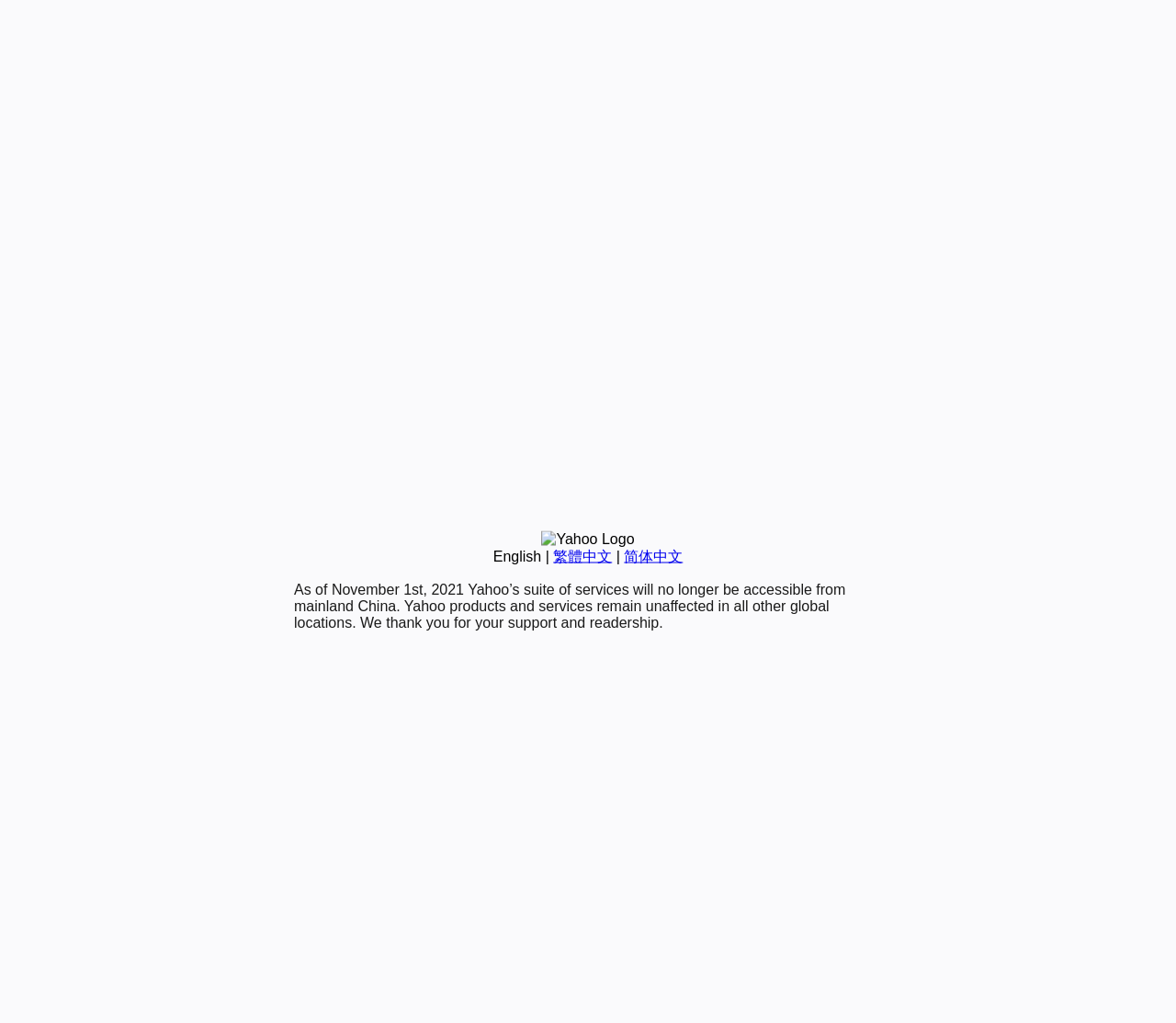Locate the UI element described by English and provide its bounding box coordinates. Use the format (top-left x, top-left y, bottom-right x, bottom-right y) with all values as floating point numbers between 0 and 1.

[0.419, 0.536, 0.46, 0.551]